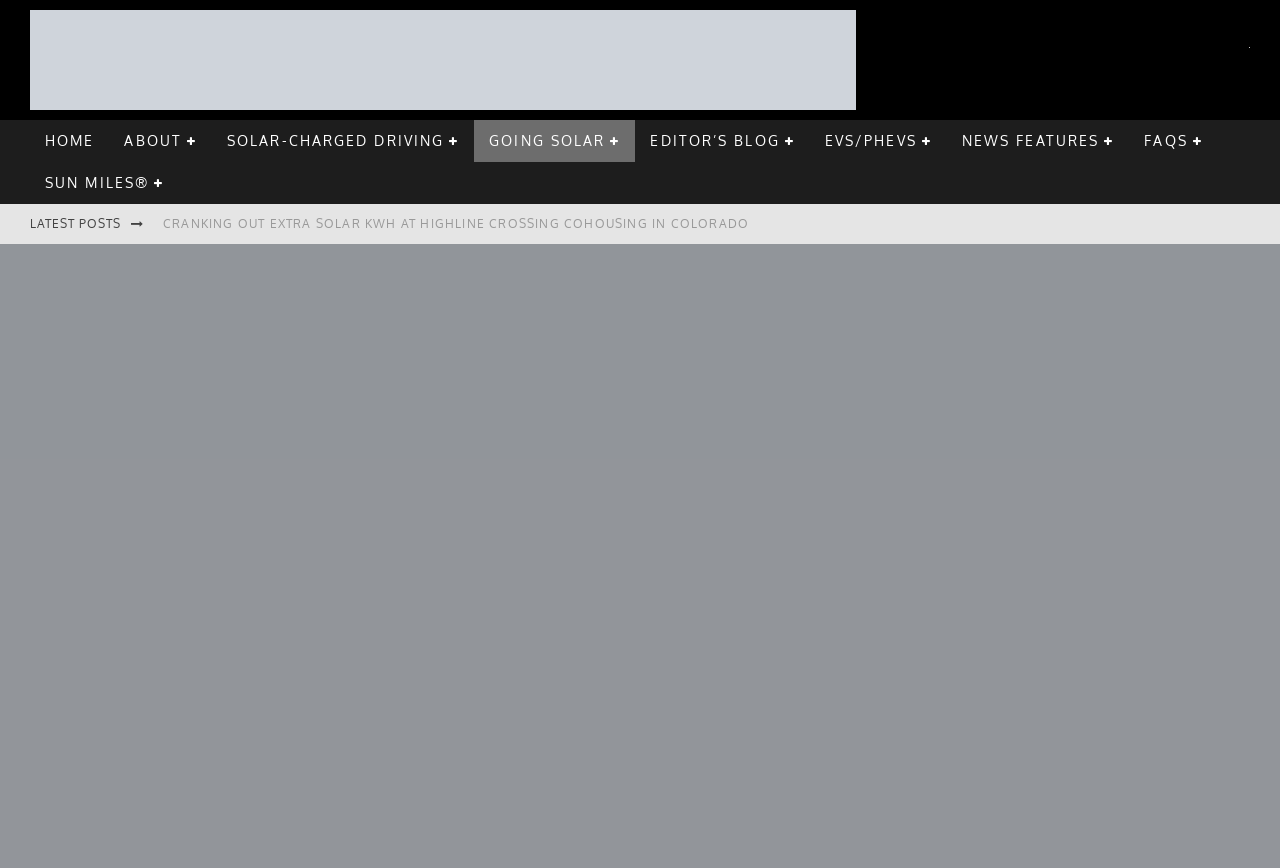Please determine the bounding box coordinates of the element to click in order to execute the following instruction: "Check the article written by Christof Demont-Heinrich". The coordinates should be four float numbers between 0 and 1, specified as [left, top, right, bottom].

[0.287, 0.783, 0.441, 0.803]